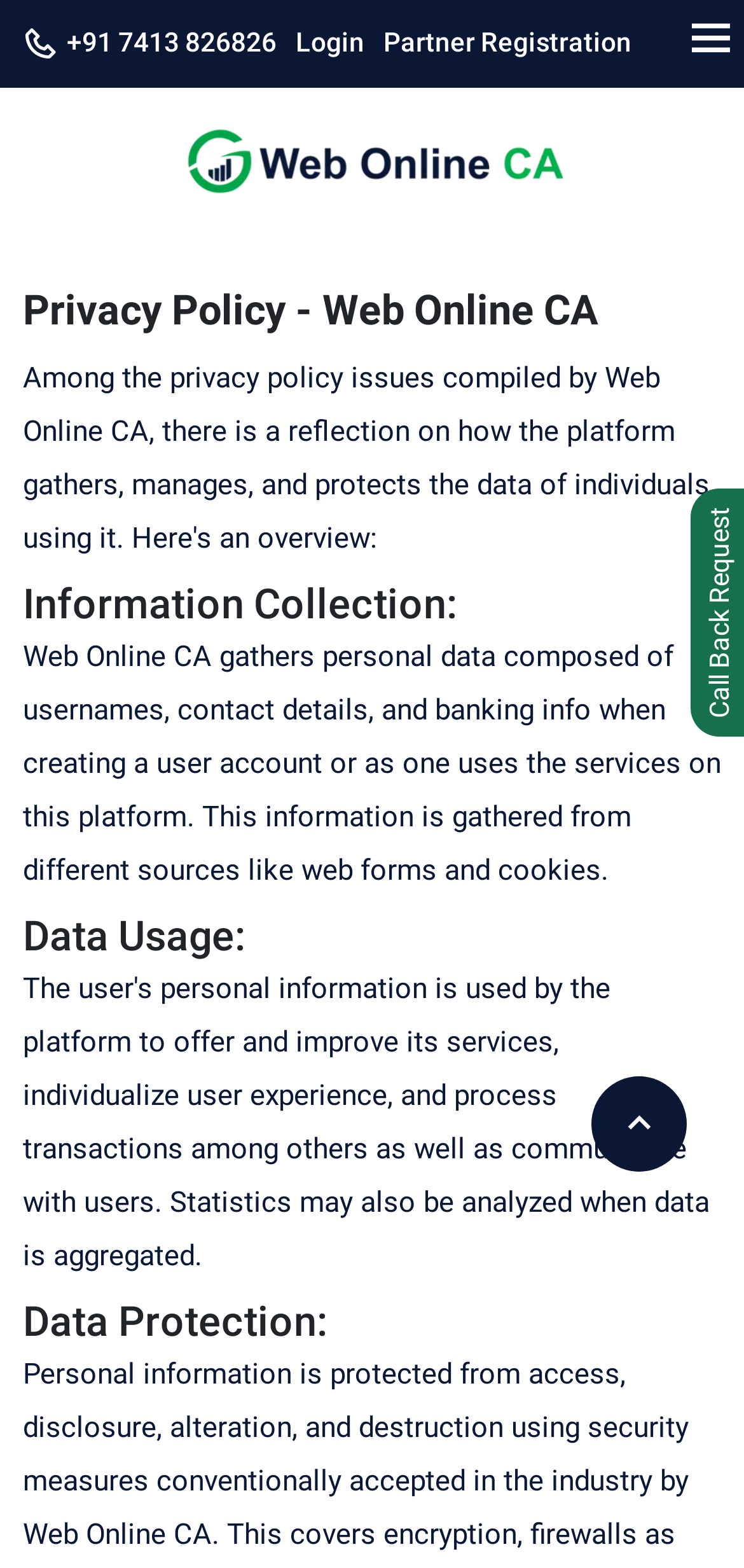Give a concise answer using only one word or phrase for this question:
What is the purpose of this webpage?

To provide privacy policy